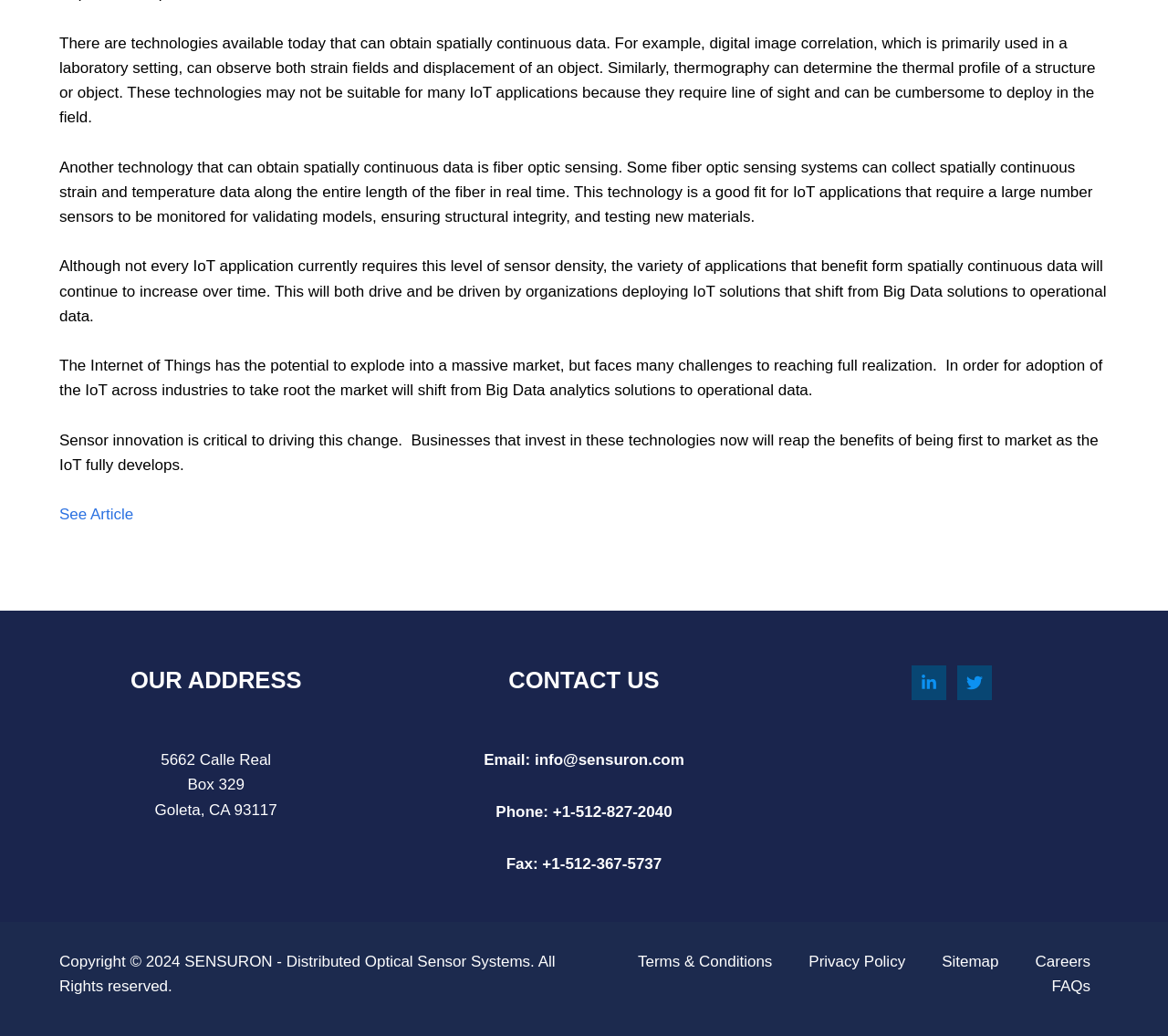Locate the bounding box coordinates of the element that needs to be clicked to carry out the instruction: "Visit Linkedin page". The coordinates should be given as four float numbers ranging from 0 to 1, i.e., [left, top, right, bottom].

[0.781, 0.642, 0.81, 0.676]